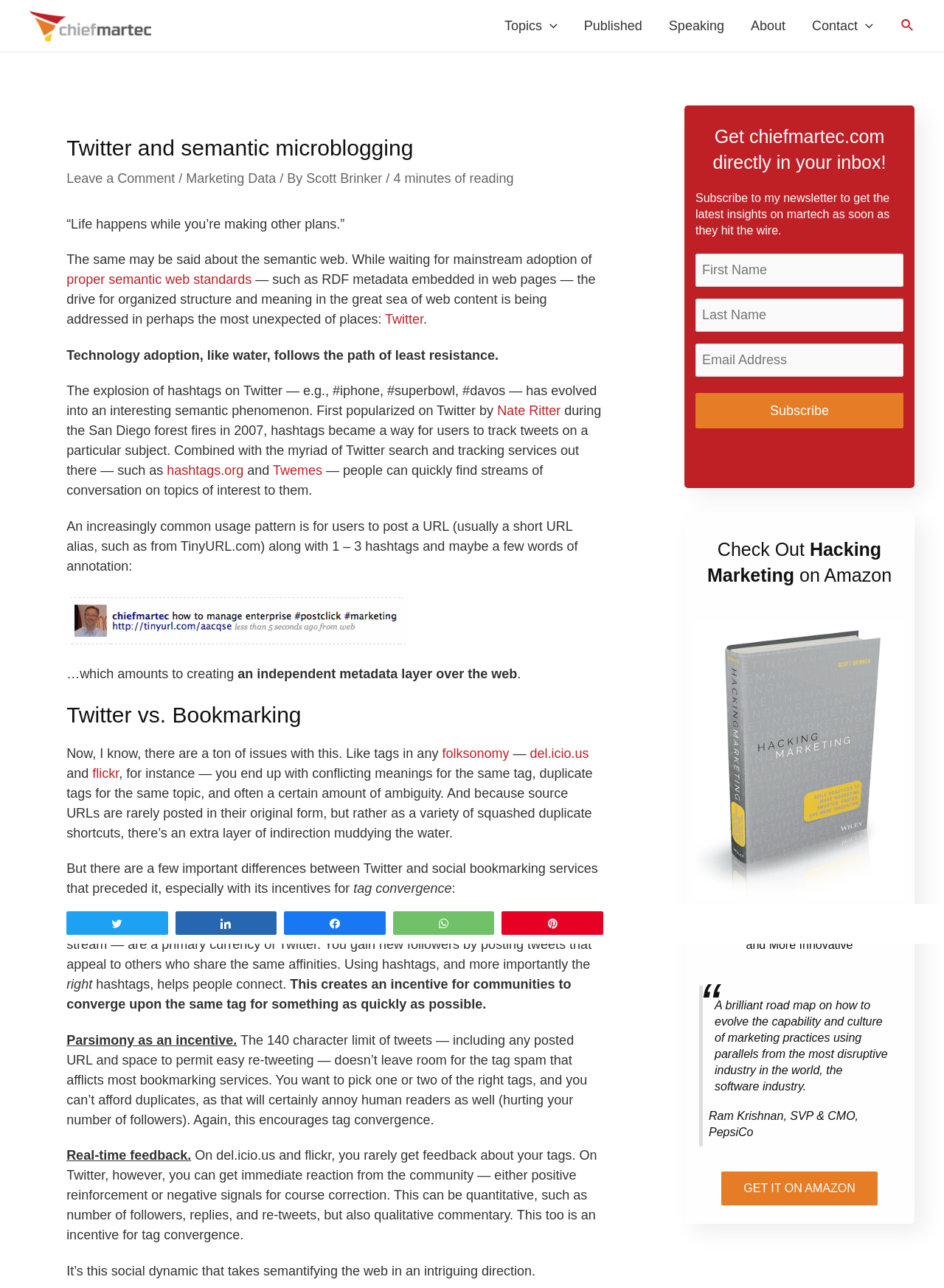Construct a comprehensive caption that outlines the webpage's structure and content.

This webpage is about the intersection of Twitter and semantic microblogging, with a focus on marketing technology. At the top, there is a header section with a link to "Chief Martec" and an image of the same name. Below this, there is a navigation menu with links to "Topics", "Published", "Speaking", "About", and "Contact". 

The main content of the page is divided into several sections. The first section has a heading "Twitter and semantic microblogging" and discusses the concept of semantic web standards, such as RDF metadata, and how Twitter is addressing the need for organized structure and meaning in web content. The text is accompanied by an image.

The next section has a heading "Twitter vs. Bookmarking" and compares Twitter to social bookmarking services like del.icio.us and flickr. It highlights the differences in incentives for tag convergence, parsimony, and real-time feedback between Twitter and these services.

On the right side of the page, there are two complementary sections. The first one has a heading "Get chiefmartec.com directly in your inbox!" and invites users to subscribe to a newsletter. It includes a form with fields for first name, last name, and email address, and a "Subscribe" button.

The second complementary section has a heading "Check Out Hacking Marketing on Amazon" and promotes a book with the same title. It includes an image of the book cover, a link to the book on Amazon, and a quote from a reviewer.

At the bottom of the page, there is a link to "N Tweet".